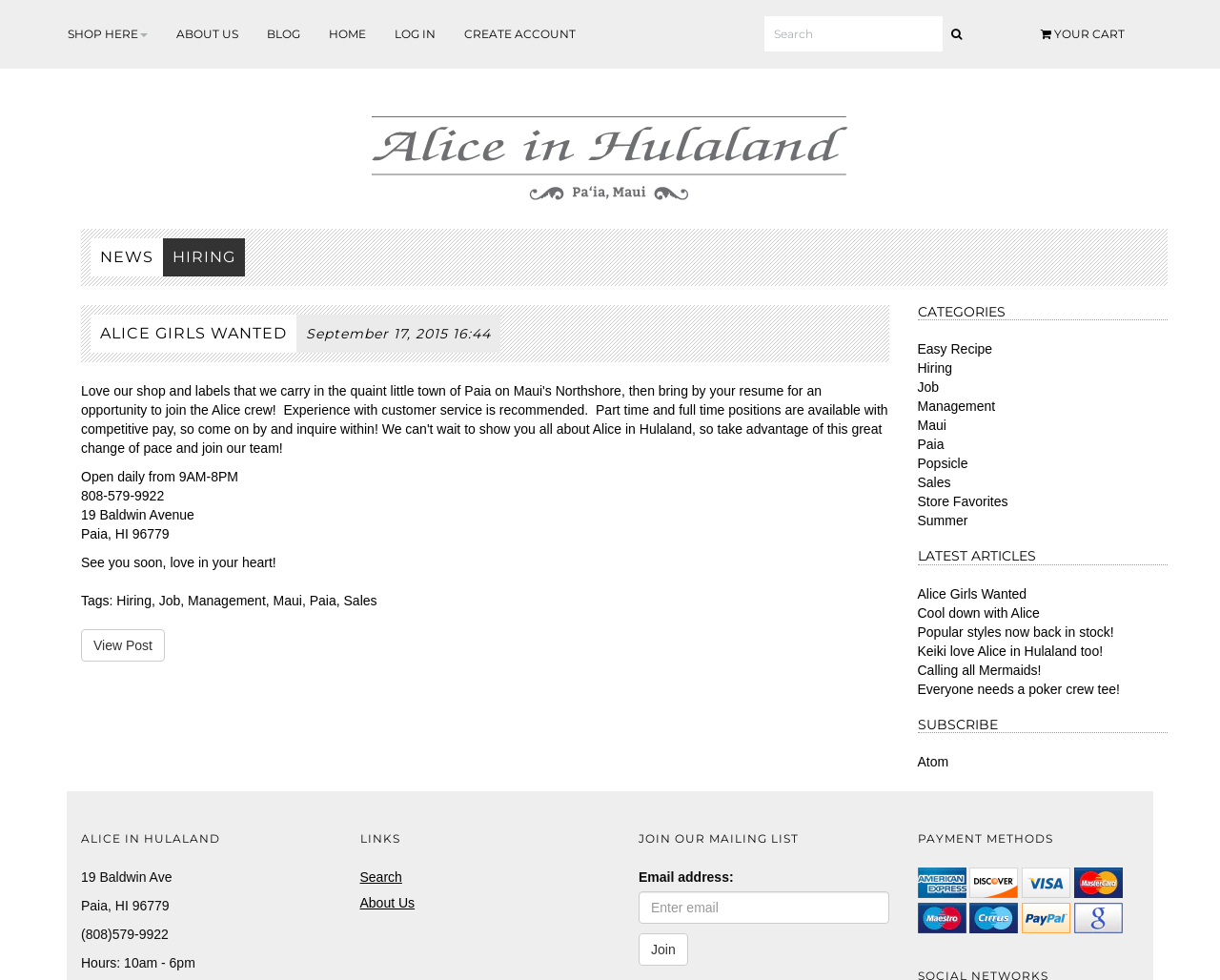Answer the question with a brief word or phrase:
What is the name of the website?

aliceinhulaland